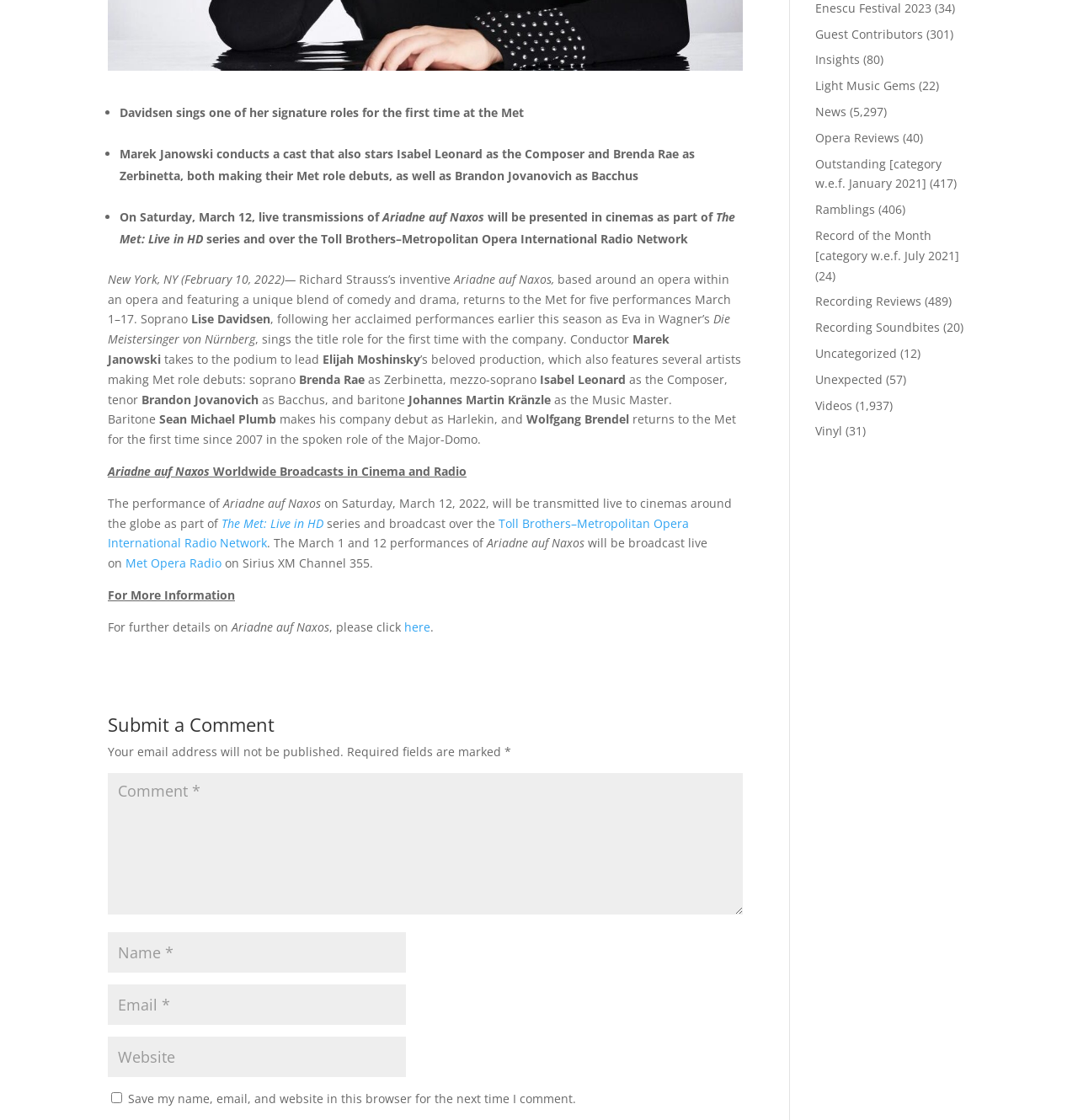Given the element description "input value="Name *" name="author"", identify the bounding box of the corresponding UI element.

[0.1, 0.832, 0.377, 0.869]